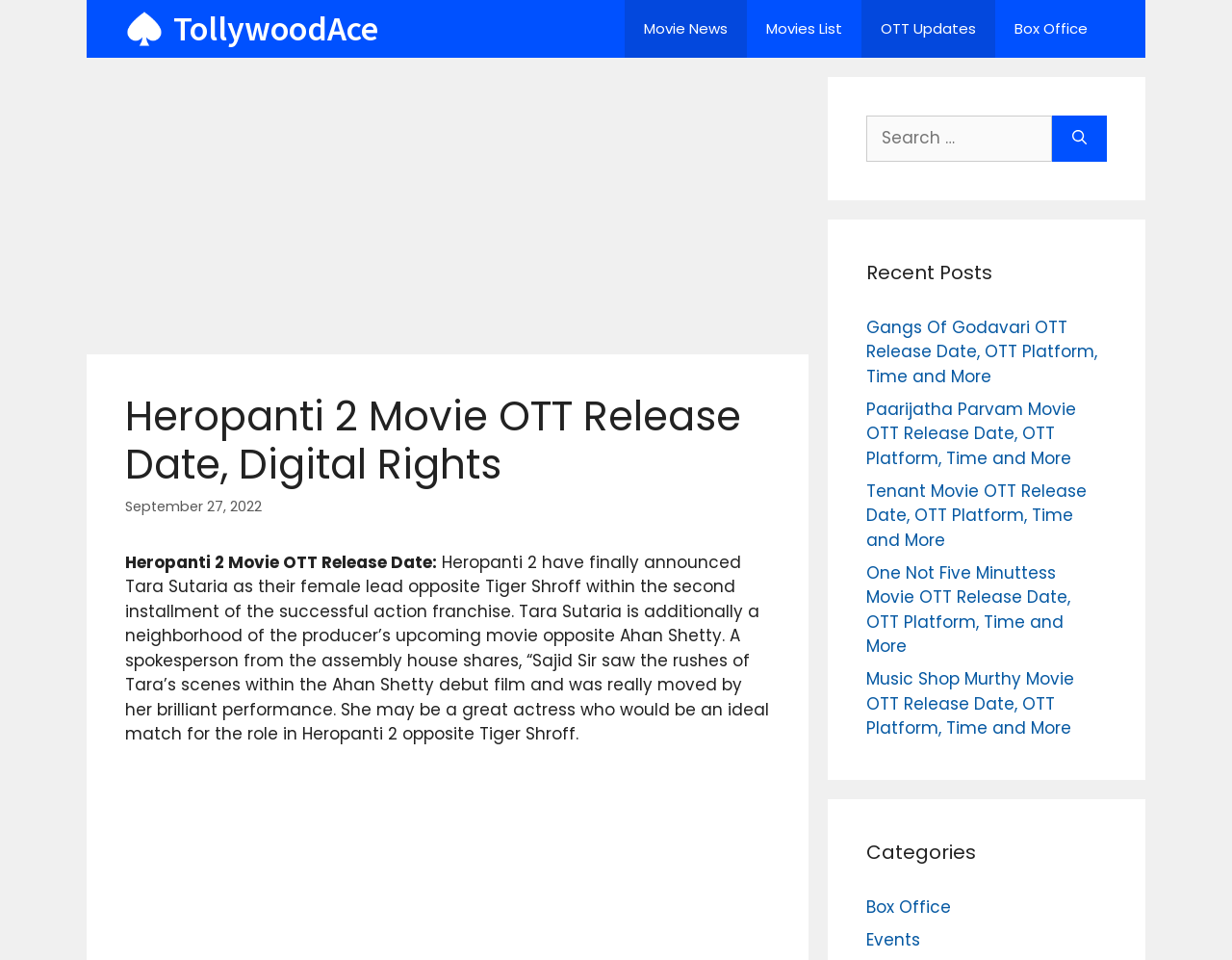Locate and extract the text of the main heading on the webpage.

Heropanti 2 Movie OTT Release Date, Digital Rights